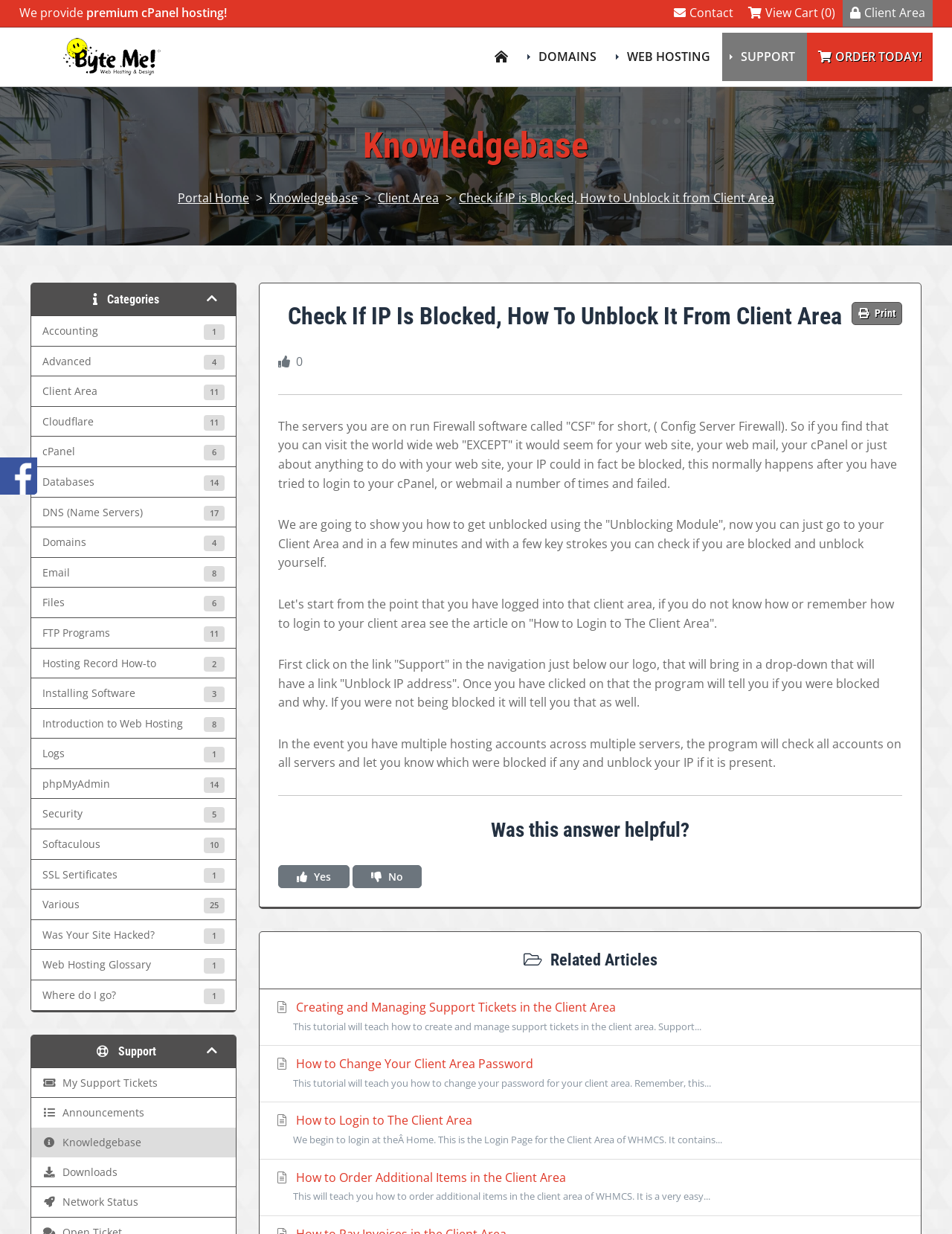Provide your answer in one word or a succinct phrase for the question: 
What should you do if you do not know how to login to the client area?

See the article on 'How to Login to The Client Area'